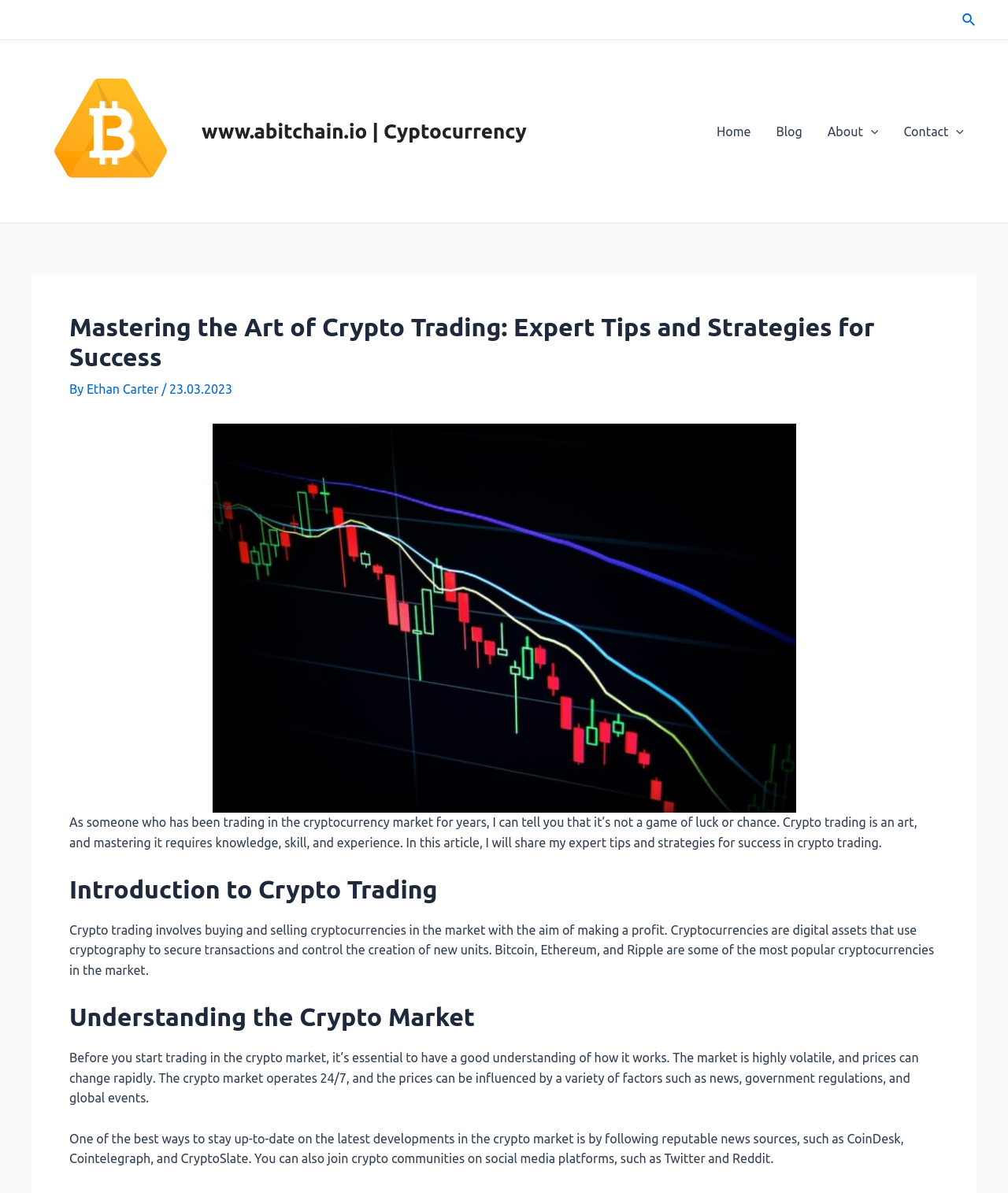Generate a thorough explanation of the webpage's elements.

The webpage is about mastering the art of crypto trading, with expert tips and strategies for success. At the top right corner, there is a search icon link accompanied by a small image. Below it, there is a link to the website "www.abitchain.io | Cyptocurrency" with a corresponding image. 

On the top left, there is a navigation menu with links to "Home", "Blog", "About", and "Contact". Each of these links has a small image next to it. 

The main content of the webpage is divided into sections. The first section has a heading "Mastering the Art of Crypto Trading: Expert Tips and Strategies for Success" followed by the author's name "Ethan Carter" and the date "23.03.2023". 

Below the heading, there is a large image that takes up most of the width of the page. The first paragraph of text explains that crypto trading is an art that requires knowledge, skill, and experience. 

The next section is headed "Introduction to Crypto Trading" and explains what crypto trading is and how it works. The following section is headed "Understanding the Crypto Market" and provides information on the volatility of the market and how to stay up-to-date on the latest developments.